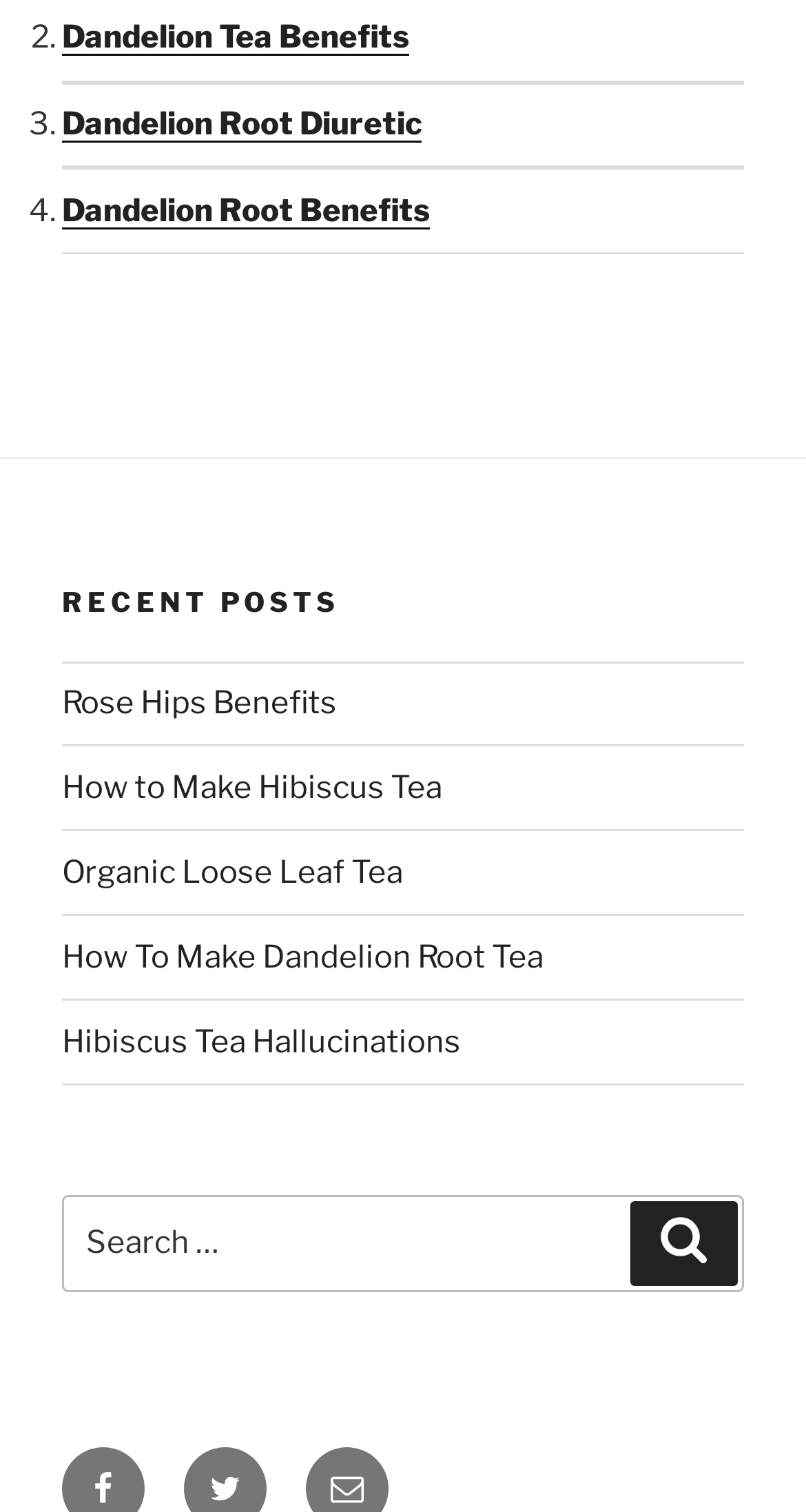Can you find the bounding box coordinates for the UI element given this description: "Dandelion Root Diuretic"? Provide the coordinates as four float numbers between 0 and 1: [left, top, right, bottom].

[0.077, 0.07, 0.523, 0.094]